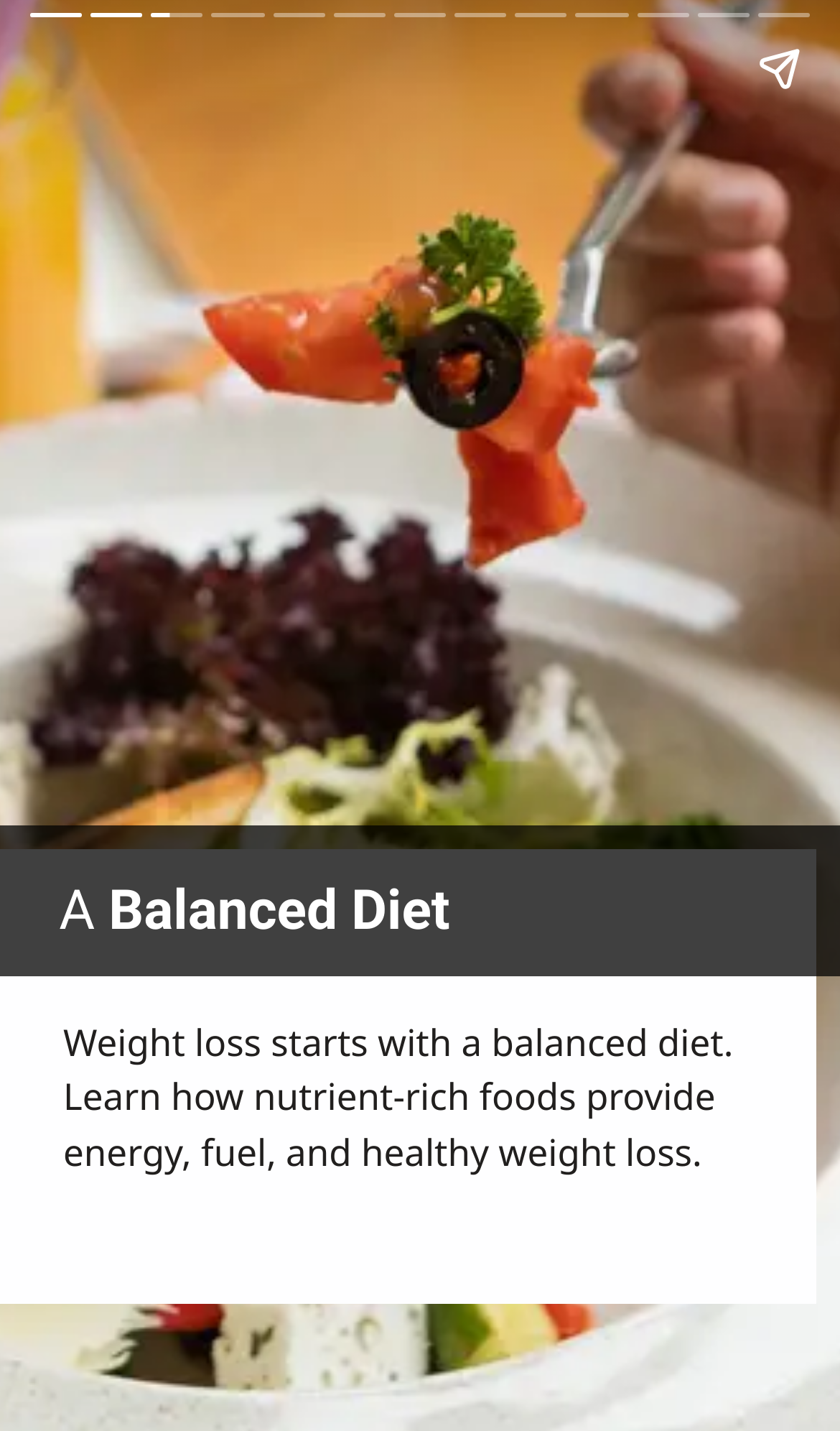Identify and provide the main heading of the webpage.

Low-Carb Recipes: Carb-Conscious Guide